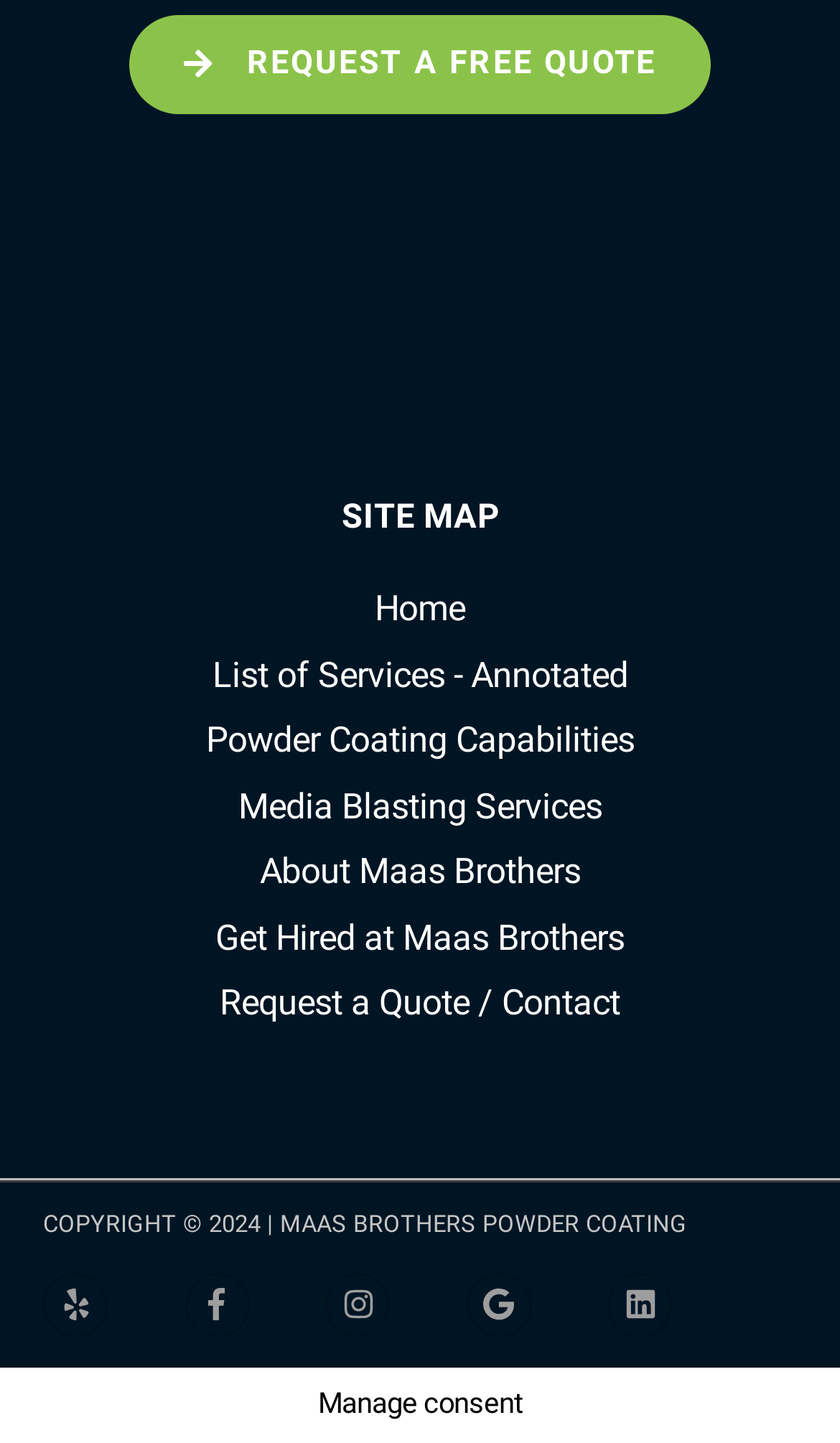What social media platforms is the company on?
From the screenshot, supply a one-word or short-phrase answer.

Yelp, Facebook, Instagram, Google, LinkedIn